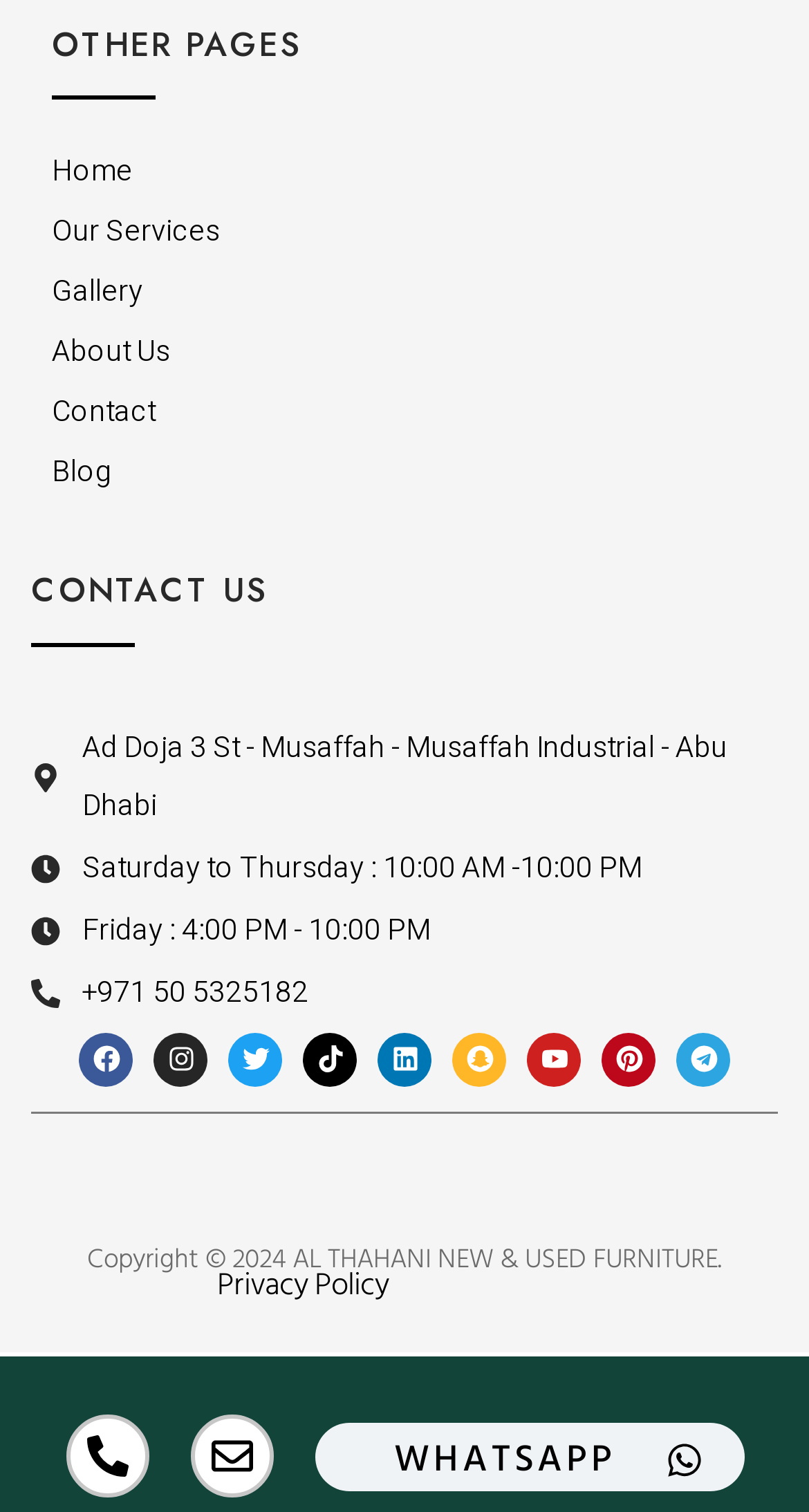Kindly determine the bounding box coordinates for the clickable area to achieve the given instruction: "Check the working hours on Friday".

[0.101, 0.6, 0.532, 0.629]